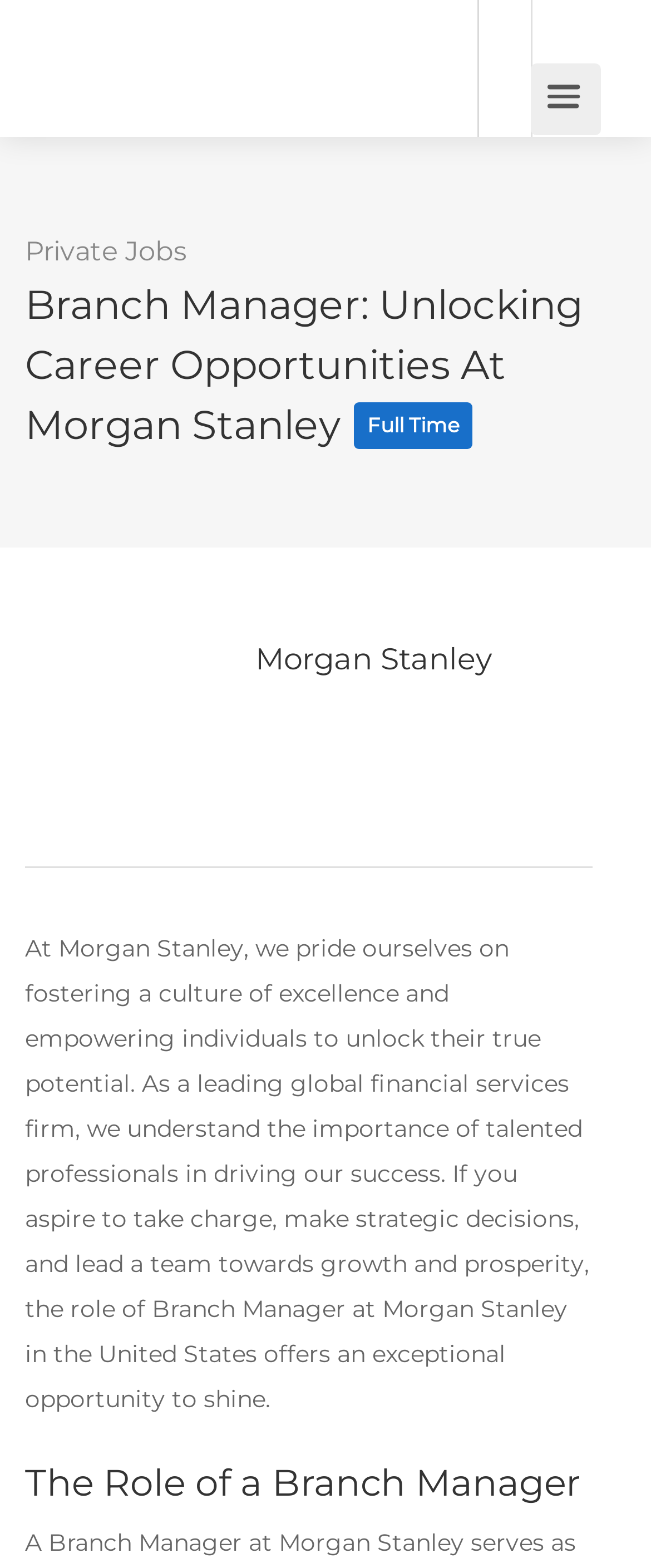Deliver a detailed narrative of the webpage's visual and textual elements.

The webpage is a job posting page, specifically for a Branch Manager position at Morgan Stanley. At the top left corner, there is a link to "CAZAKA JOBS" accompanied by a small image with the same text. Below this, there is a link to "Private Jobs" on the left side. 

The main content of the page is a job posting, which starts with a heading that reads "Branch Manager: Unlocking Career Opportunities At Morgan Stanley Full Time". Below this heading, there is an image of the Morgan Stanley logo. 

To the right of the image, there is a heading that simply reads "Morgan Stanley". Below this, there is a block of text that describes the company culture and the role of a Branch Manager at Morgan Stanley. The text explains that the company values talented professionals and offers opportunities for growth and prosperity.

Further down, there is another heading that reads "The Role of a Branch Manager", which likely introduces the responsibilities and requirements of the job. Overall, the page appears to be a detailed job posting for a specific position at Morgan Stanley.